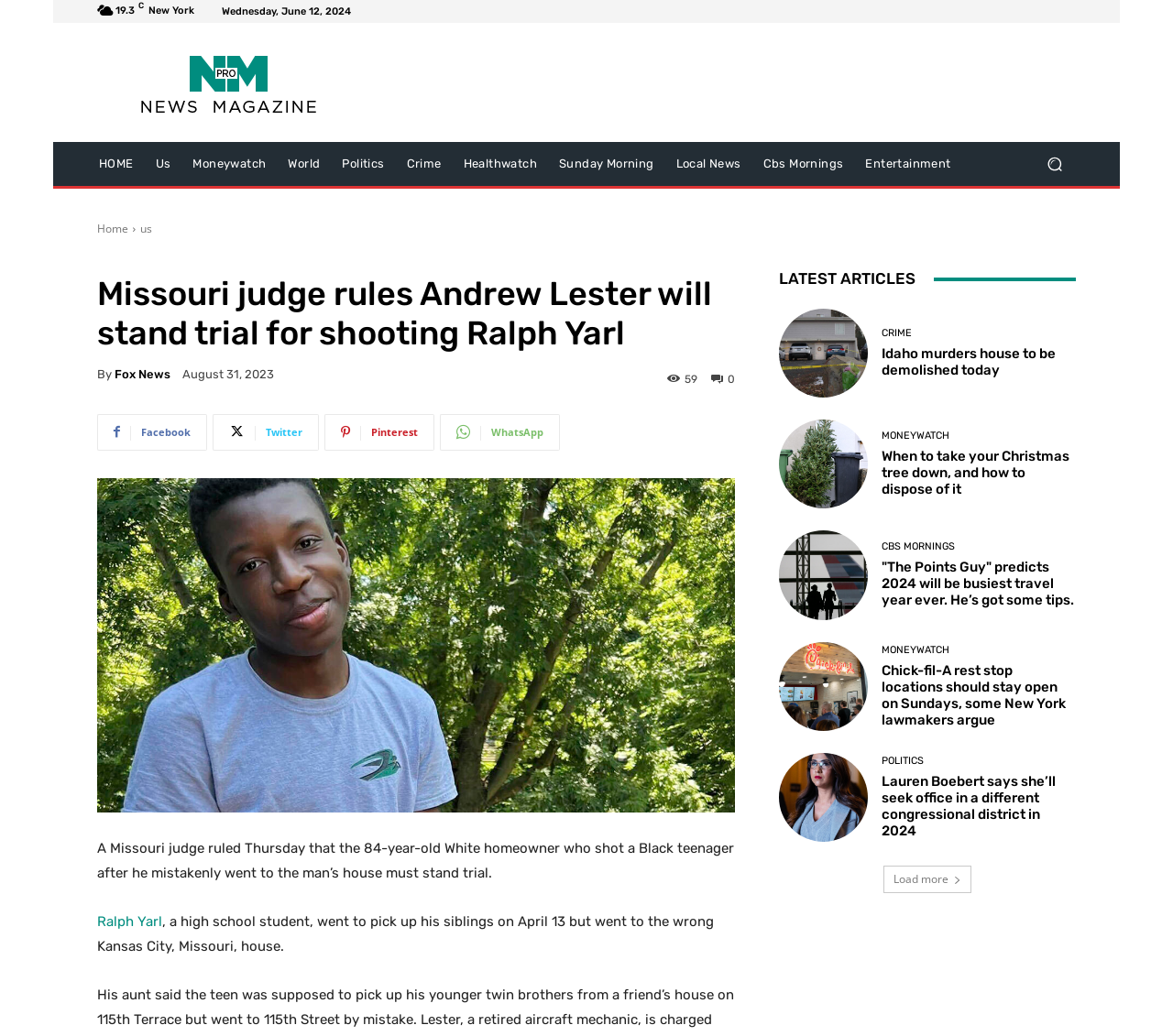Give a comprehensive overview of the webpage, including key elements.

This webpage appears to be a news article page. At the top, there is a logo and a navigation menu with links to various sections such as "HOME", "US", "Moneywatch", "World", "Politics", "Crime", "Healthwatch", "Sunday Morning", "Local News", "CBS Mornings", and "Entertainment". Below the navigation menu, there is a heading that reads "Missouri judge rules Andrew Lester will stand trial for shooting Ralph Yarl".

The main article is divided into two sections. The first section is a summary of the news article, which describes a Missouri judge's ruling that an 84-year-old White homeowner must stand trial for shooting a Black teenager who mistakenly went to the wrong house. The article is attributed to "Fox News" and has a timestamp of "August 31, 2023". There are also social media sharing links below the article summary.

The second section is a list of "LATEST ARTICLES" with headings and links to various news articles. There are six articles listed, each with a heading and a brief summary. The articles cover a range of topics, including crime, money, and politics. At the bottom of the page, there is a "Load more" link to load additional articles.

Throughout the page, there are various UI elements, including links, images, and buttons. The layout is organized and easy to navigate, with clear headings and concise text.